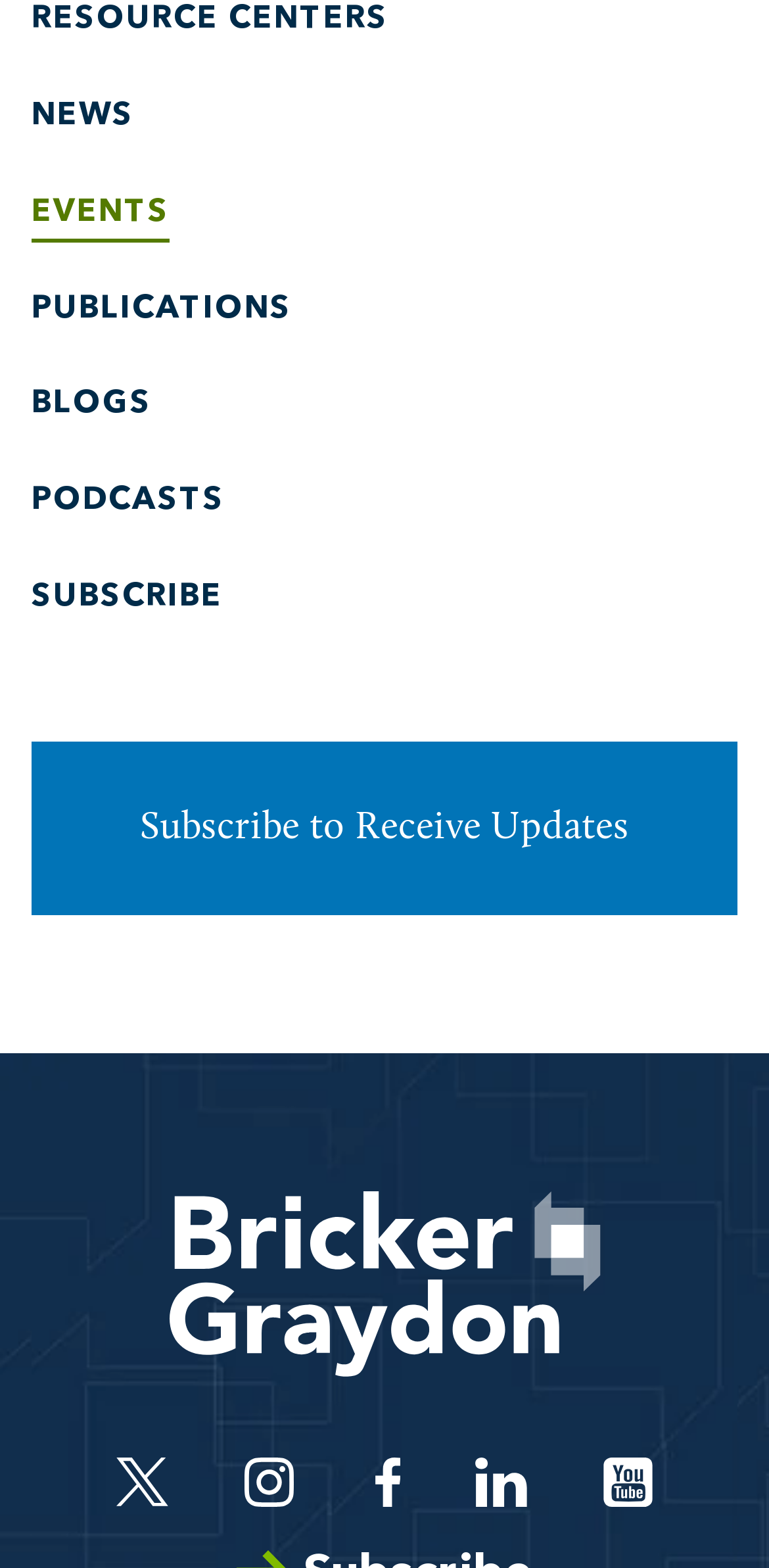Indicate the bounding box coordinates of the element that needs to be clicked to satisfy the following instruction: "Visit Twitter". The coordinates should be four float numbers between 0 and 1, i.e., [left, top, right, bottom].

[0.152, 0.929, 0.221, 0.961]